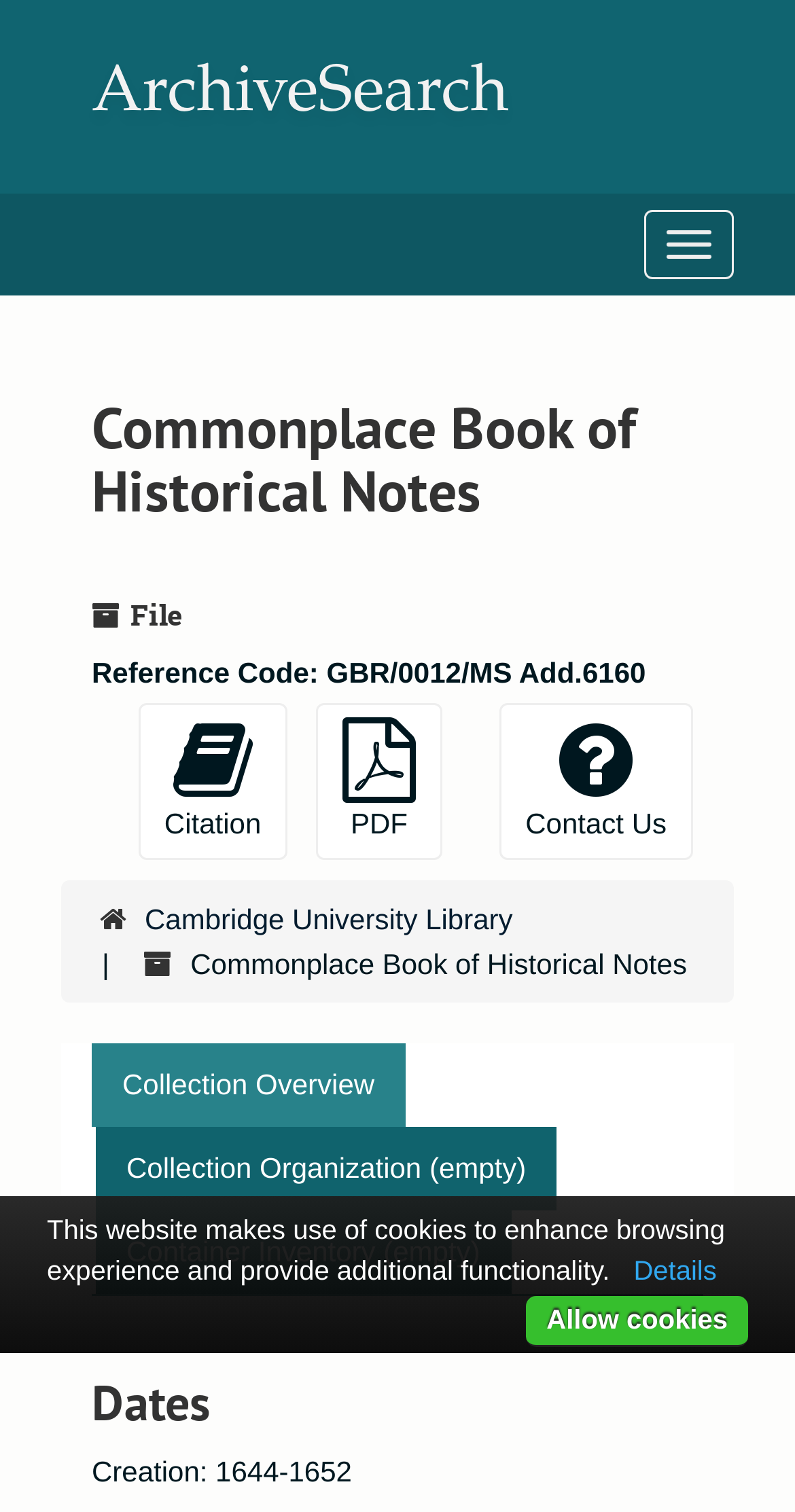What is the purpose of the button with the PDF icon?
Please provide an in-depth and detailed response to the question.

I inferred the purpose of the button by looking at the icon, which is a PDF icon, and the context in which it appears, which is in the 'Page Actions' section.